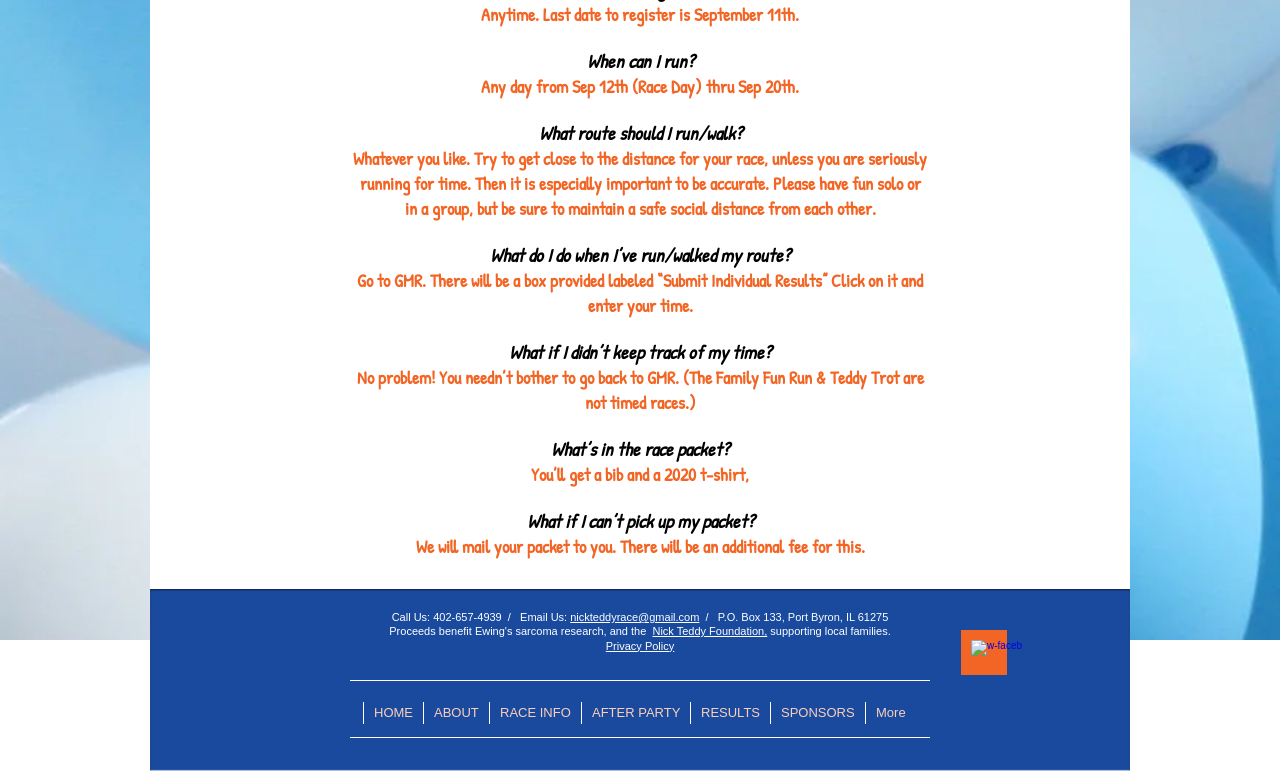Please specify the bounding box coordinates in the format (top-left x, top-left y, bottom-right x, bottom-right y), with all values as floating point numbers between 0 and 1. Identify the bounding box of the UI element described by: Privacy Policy

None